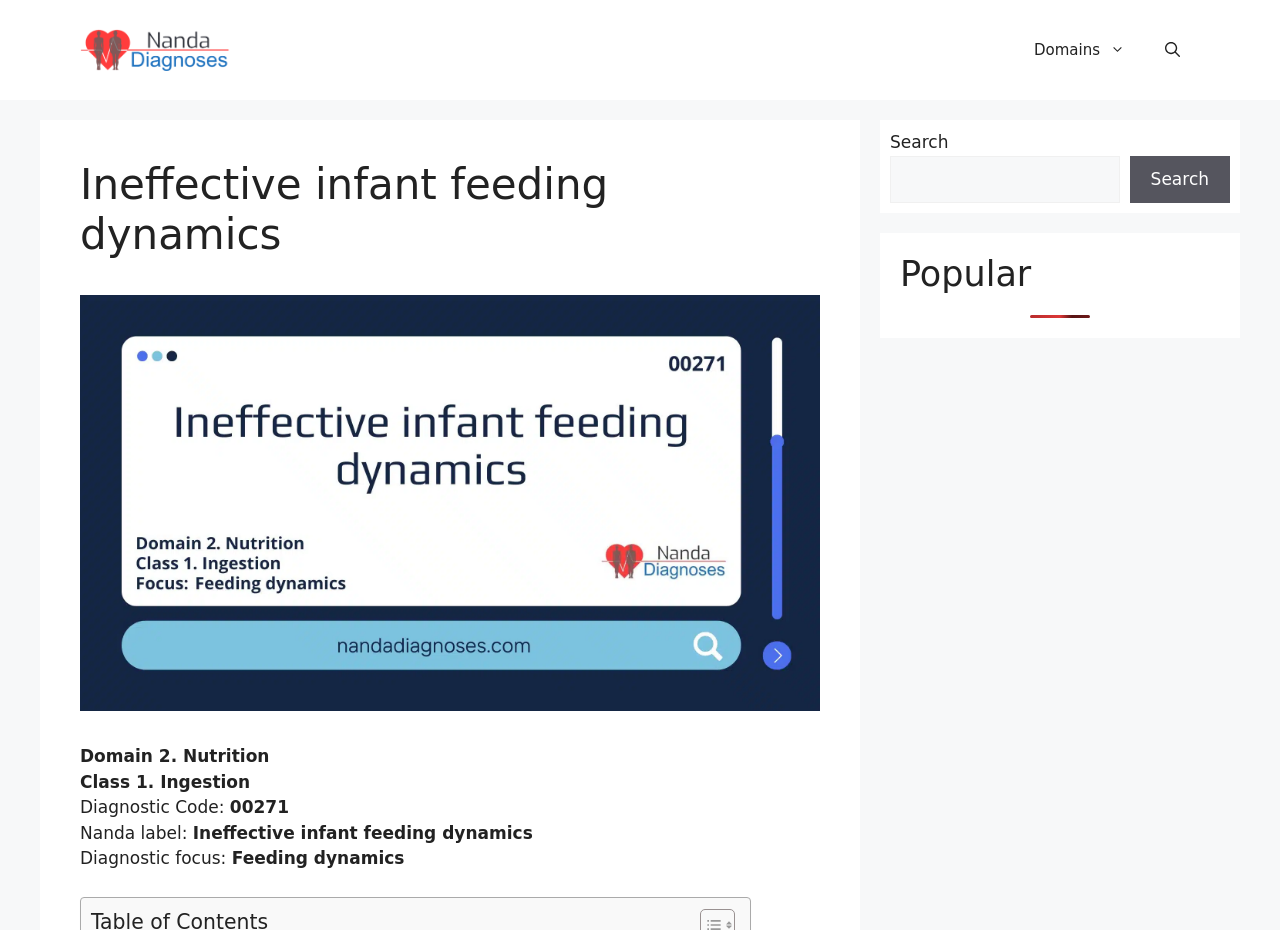Identify the bounding box of the HTML element described as: "Domains".

[0.792, 0.022, 0.895, 0.086]